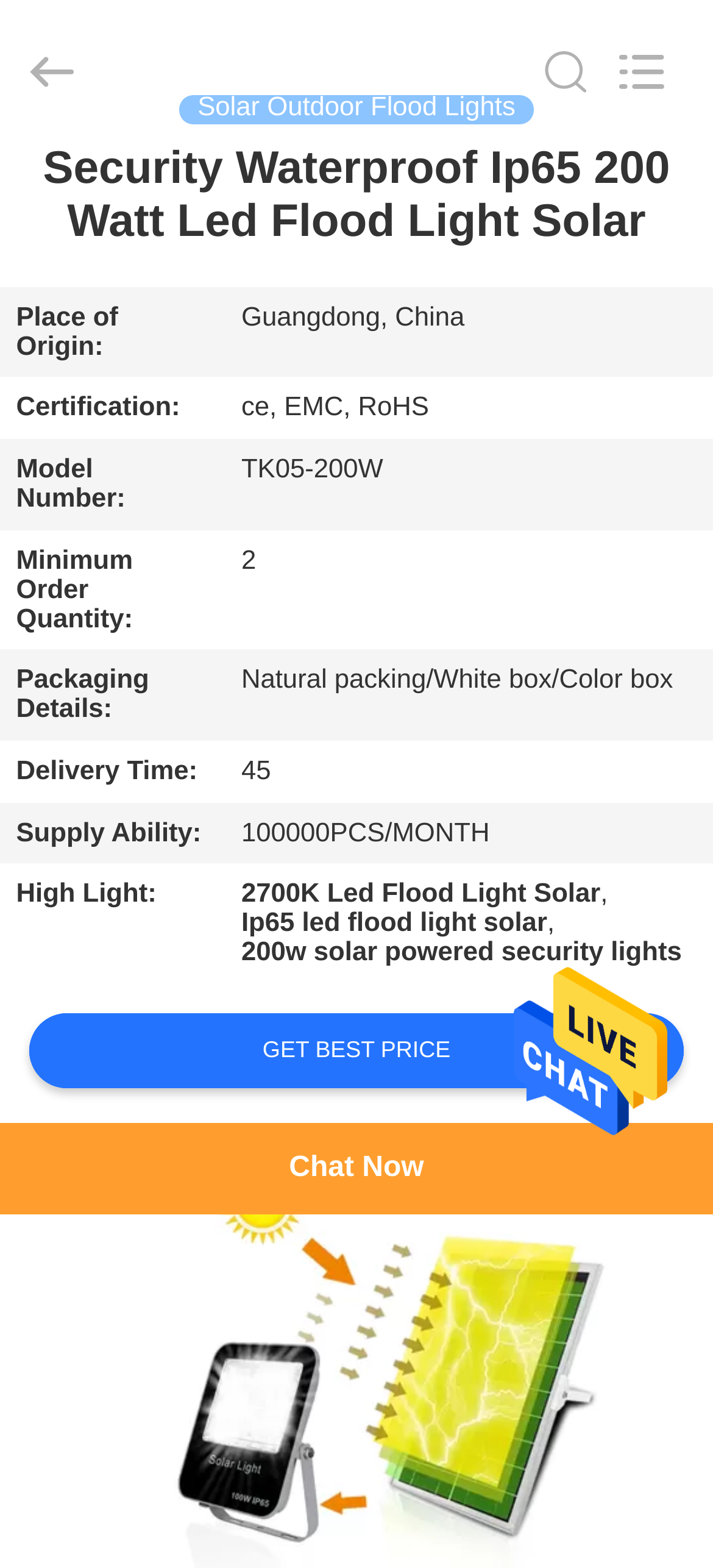Respond to the question below with a single word or phrase: What is the certification of the product?

ce, EMC, RoHS